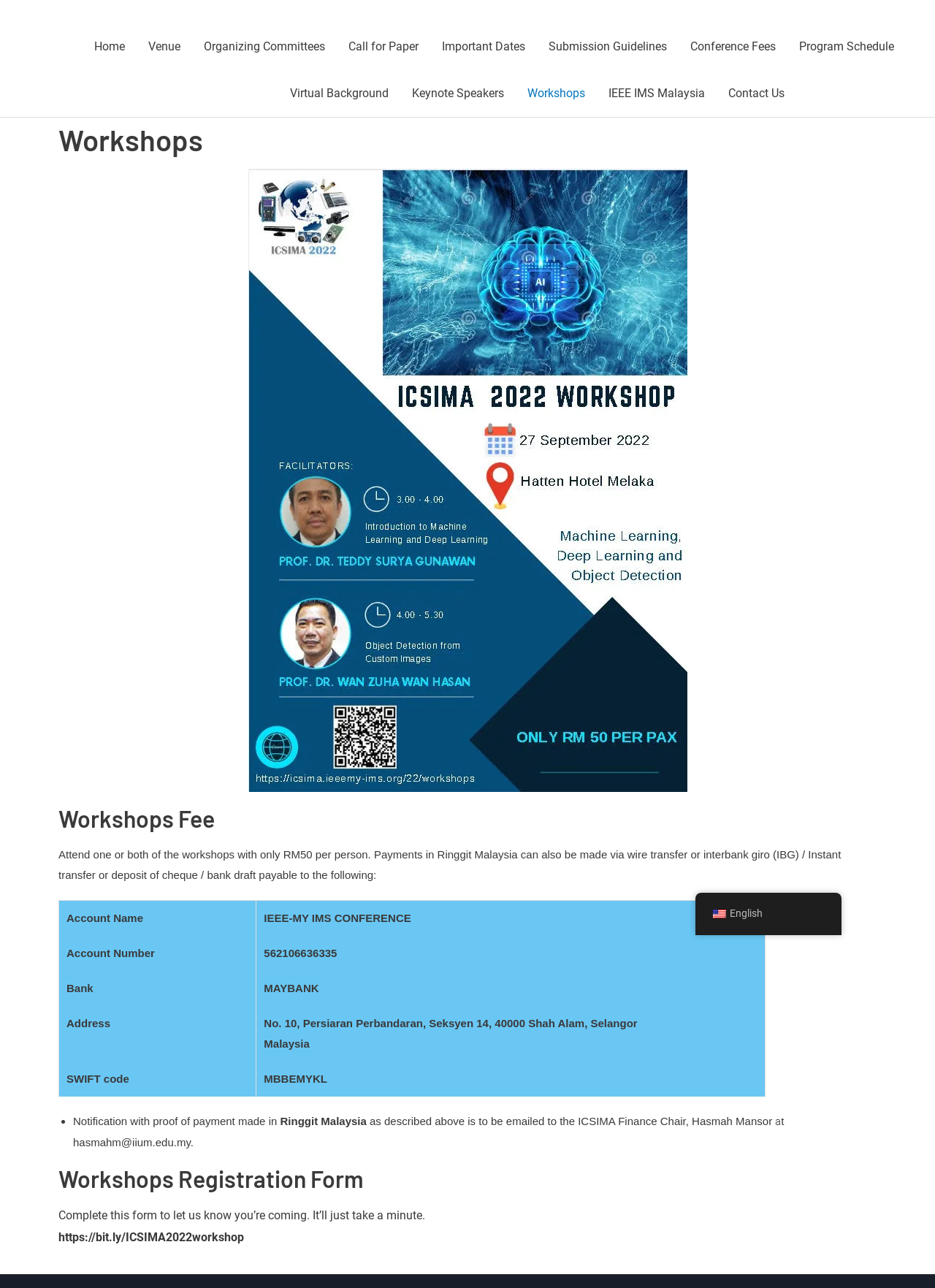What is the purpose of the 'Workshops Registration Form'?
Answer the question in a detailed and comprehensive manner.

The 'Workshops Registration Form' is intended to be completed by attendees to let the organizers know that they are coming, as stated in the form description.